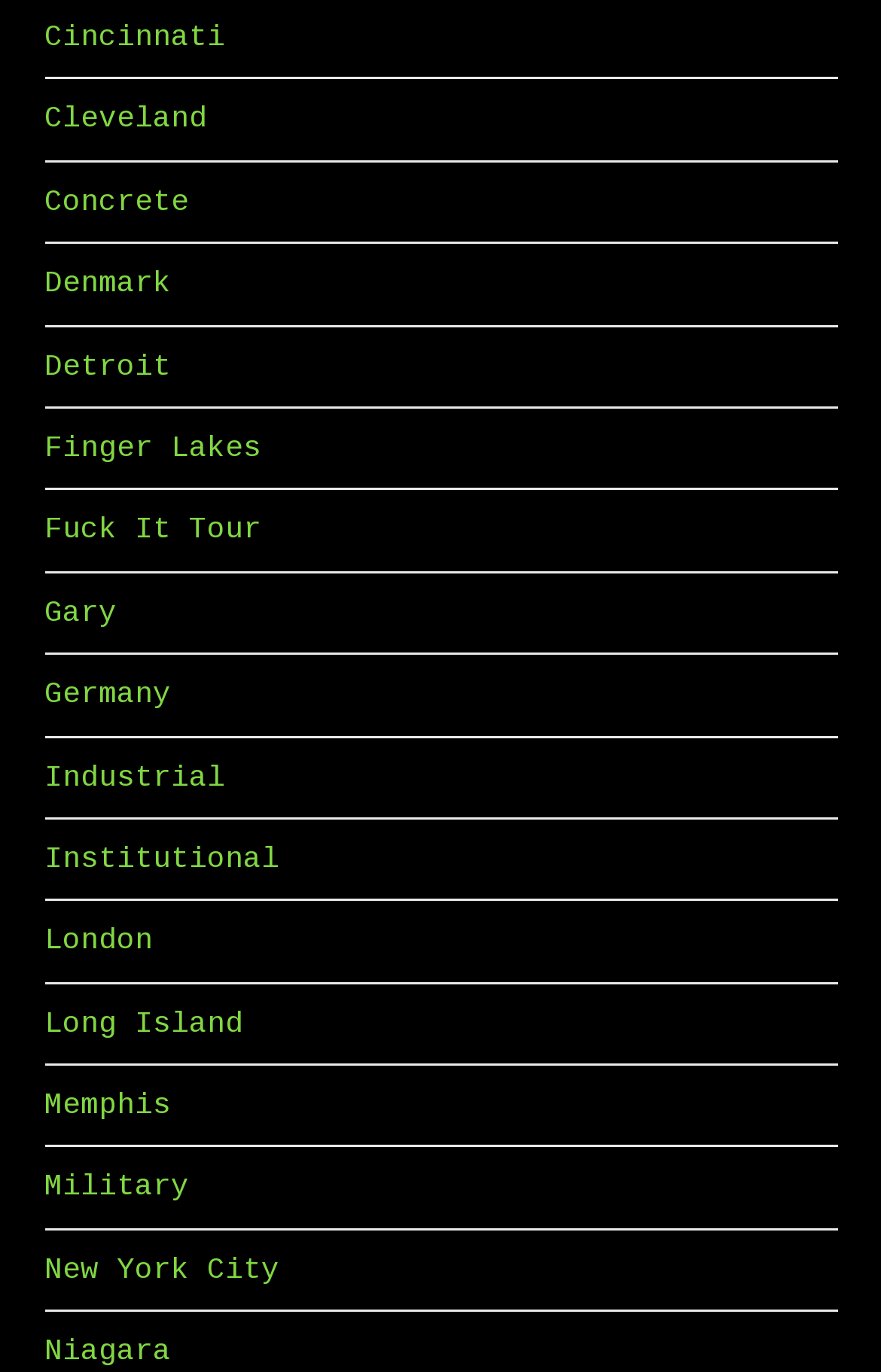What is the first link on the webpage?
Please look at the screenshot and answer in one word or a short phrase.

Cincinnati